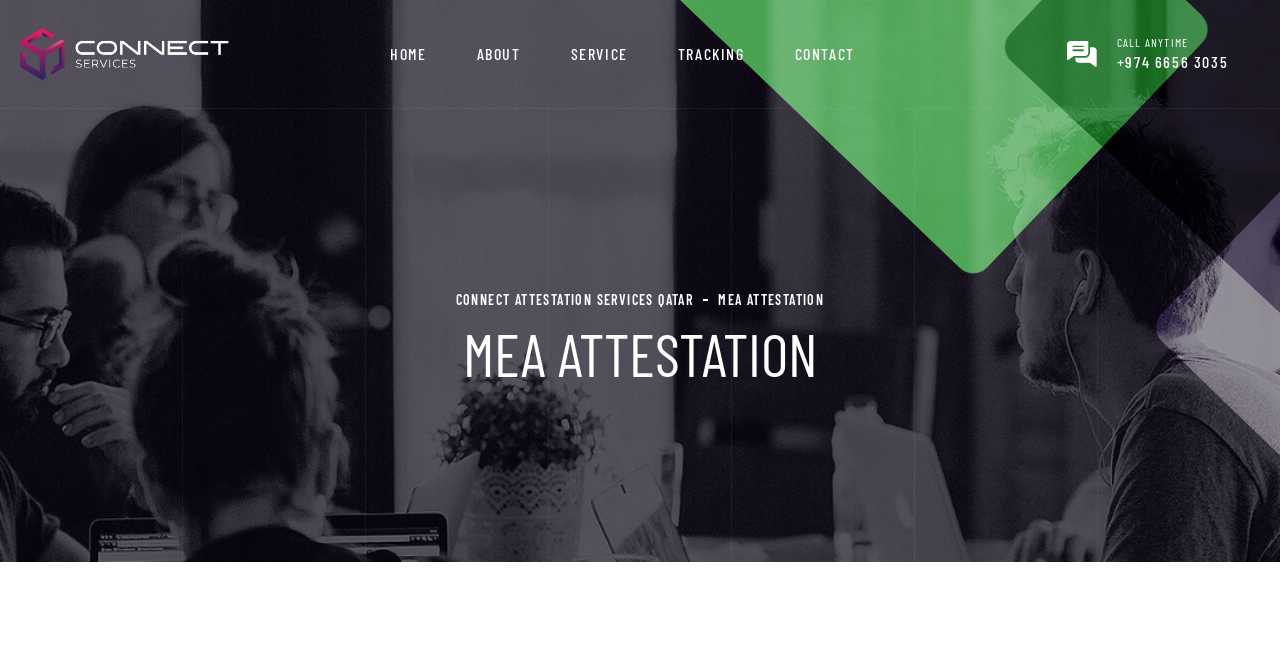Find the bounding box coordinates of the area to click in order to follow the instruction: "learn about MEA attestation".

[0.043, 0.477, 0.957, 0.582]